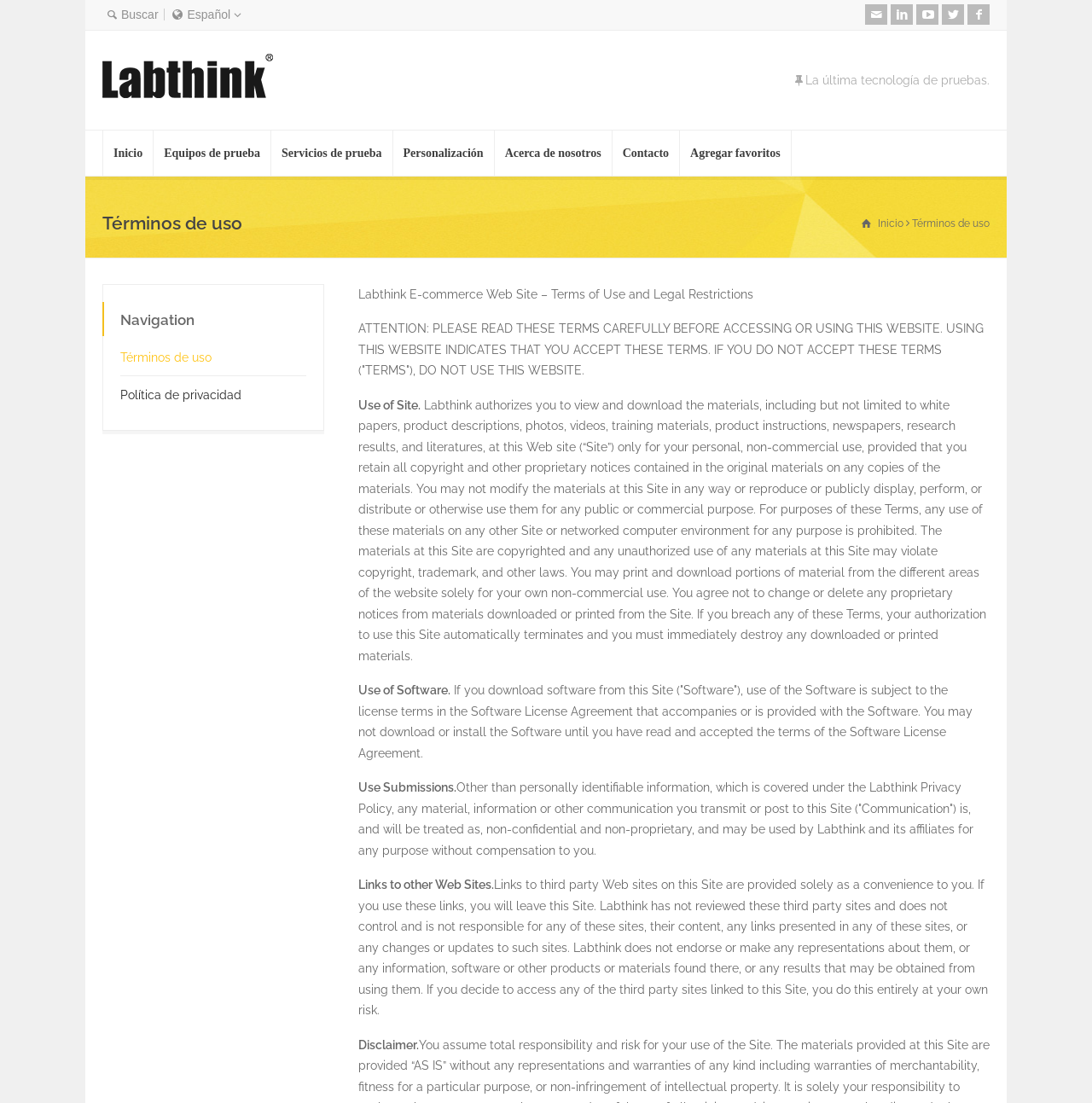Please give a concise answer to this question using a single word or phrase: 
What is the purpose of the website?

E-commerce and information